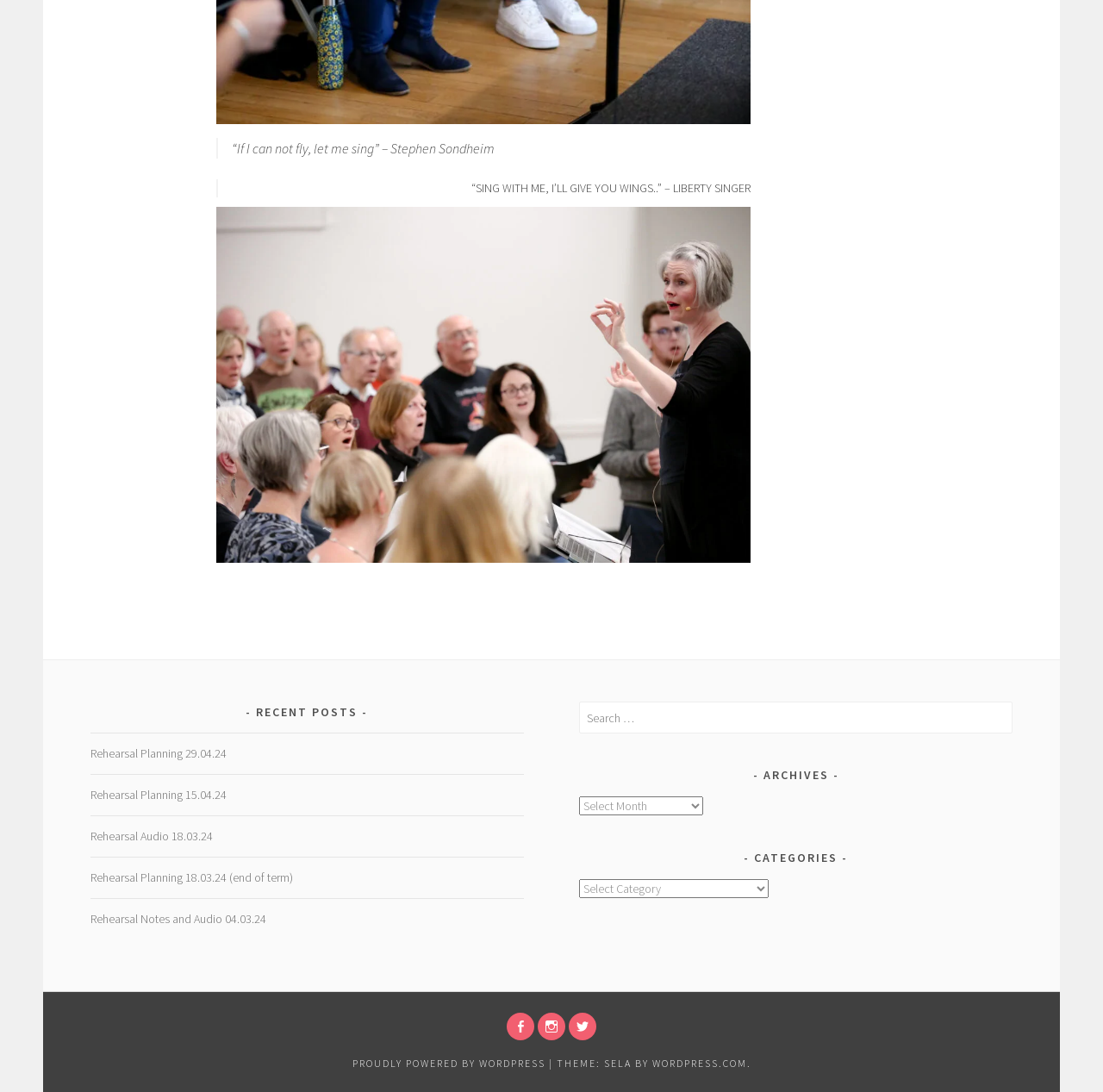Locate the bounding box coordinates of the element that should be clicked to execute the following instruction: "Visit Facebook page".

[0.459, 0.928, 0.484, 0.953]